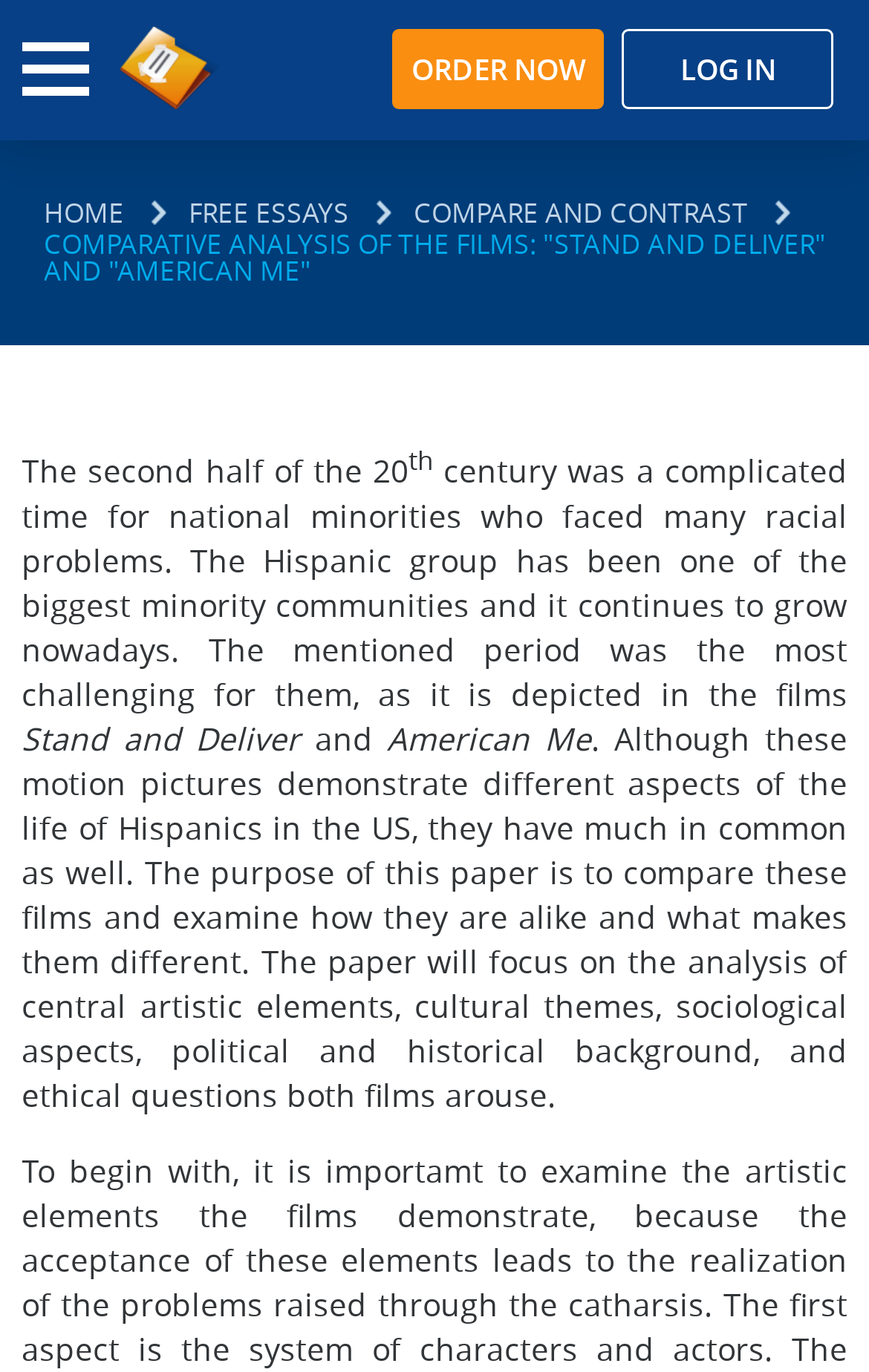For the following element description, predict the bounding box coordinates in the format (top-left x, top-left y, bottom-right x, bottom-right y). All values should be floating point numbers between 0 and 1. Description: Home

[0.05, 0.141, 0.142, 0.167]